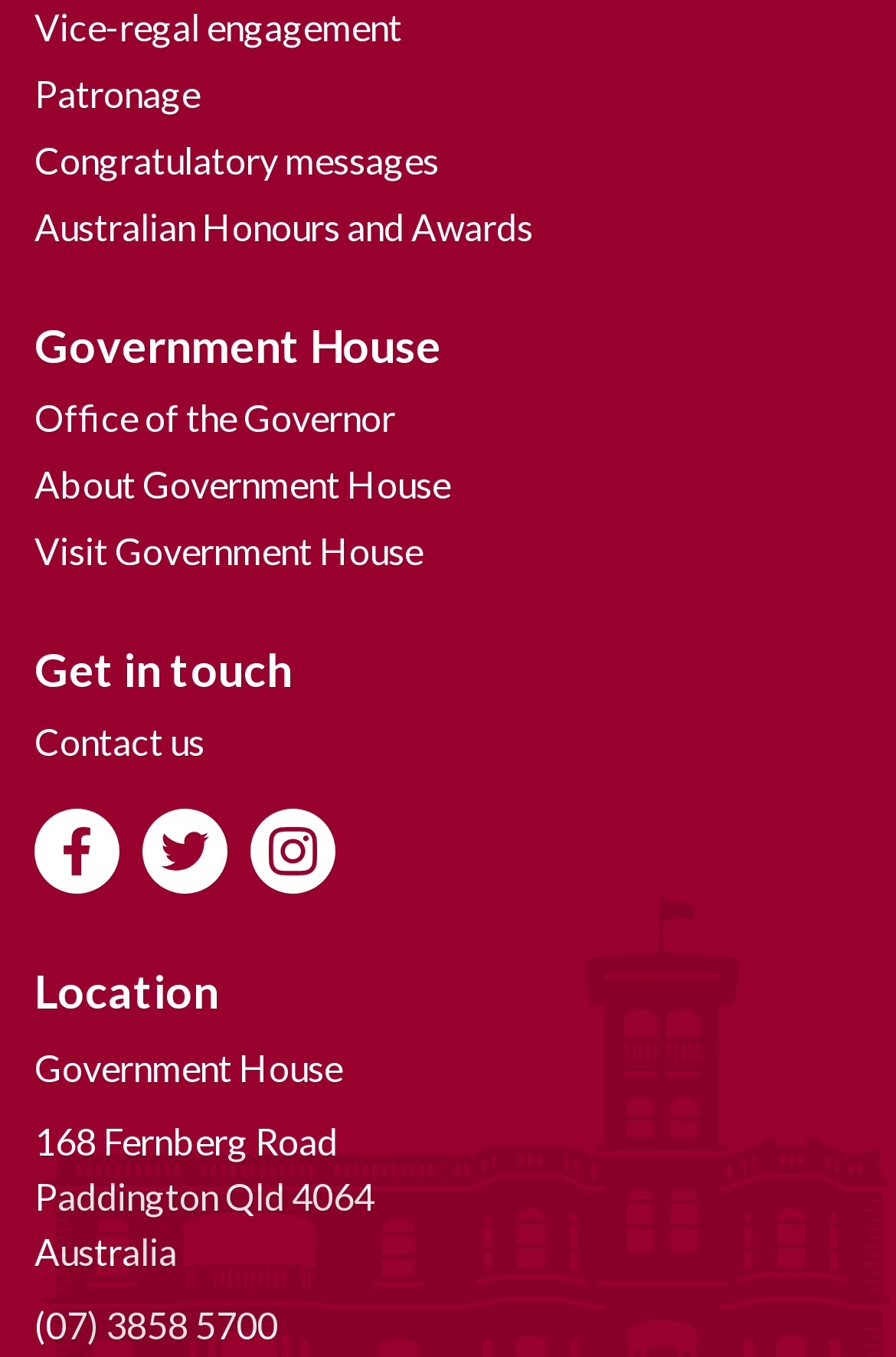What is the location of Government House?
Look at the image and answer the question with a single word or phrase.

168 Fernberg Road, Paddington Qld 4064, Australia